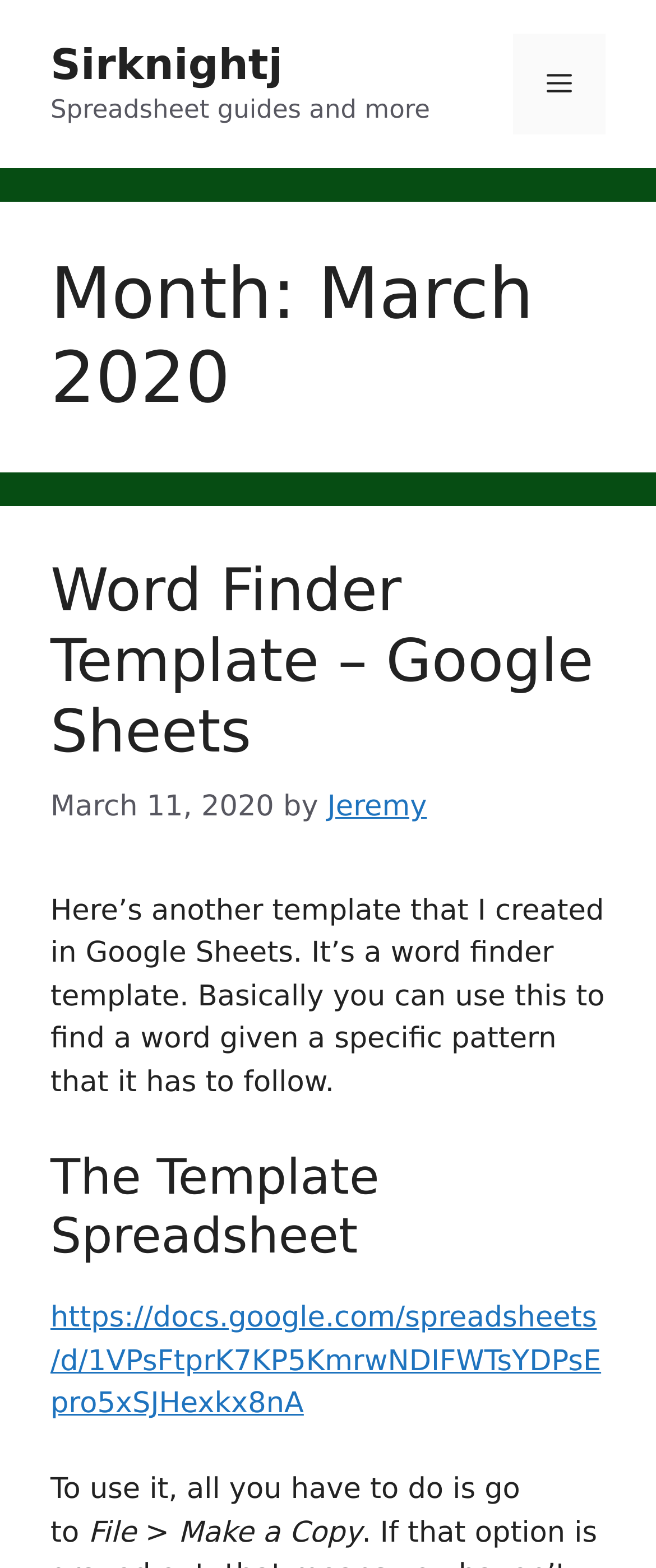Please provide a one-word or short phrase answer to the question:
What is the name of the author of the Word Finder Template?

Jeremy